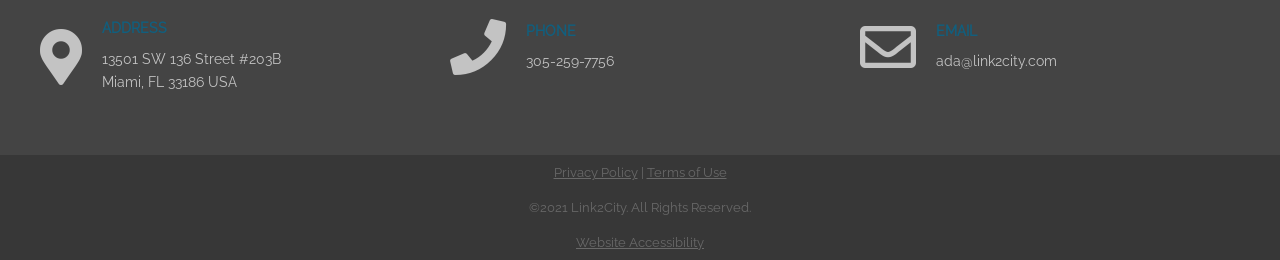Bounding box coordinates must be specified in the format (top-left x, top-left y, bottom-right x, bottom-right y). All values should be floating point numbers between 0 and 1. What are the bounding box coordinates of the UI element described as: Phone 305-259-7756

[0.352, 0.074, 0.648, 0.293]